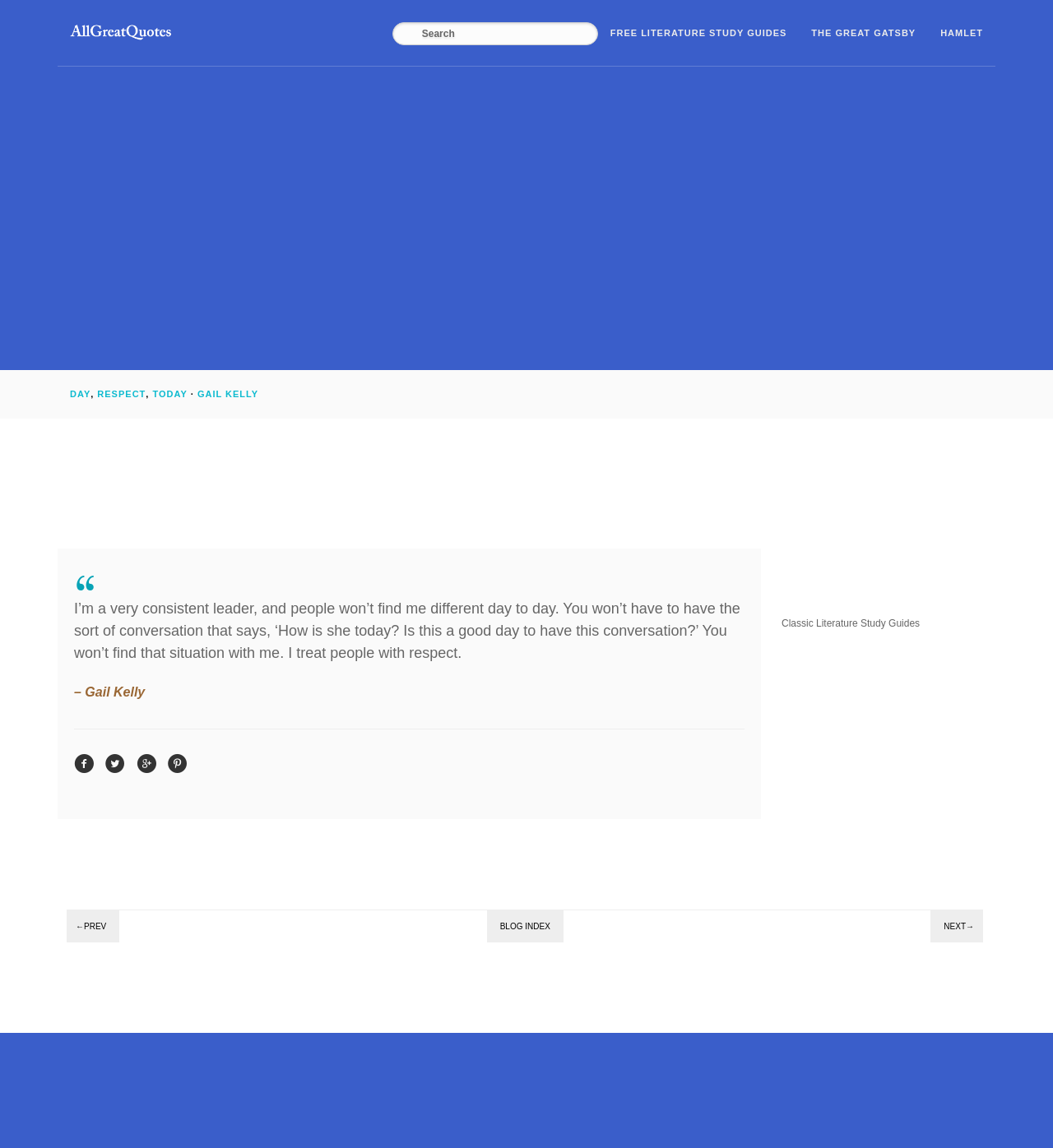Please find and report the bounding box coordinates of the element to click in order to perform the following action: "Go to the next page". The coordinates should be expressed as four float numbers between 0 and 1, in the format [left, top, right, bottom].

[0.884, 0.793, 0.934, 0.821]